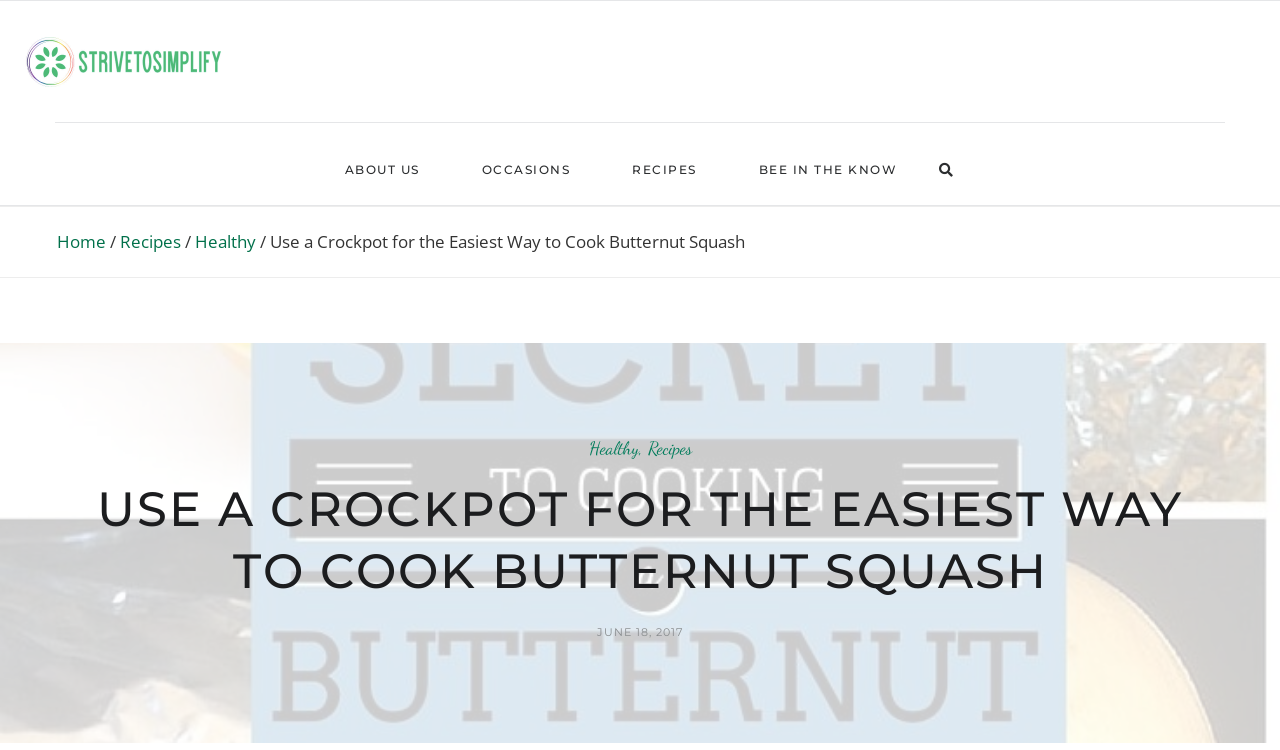What is the date of the article?
Based on the screenshot, answer the question with a single word or phrase.

JUNE 18, 2017